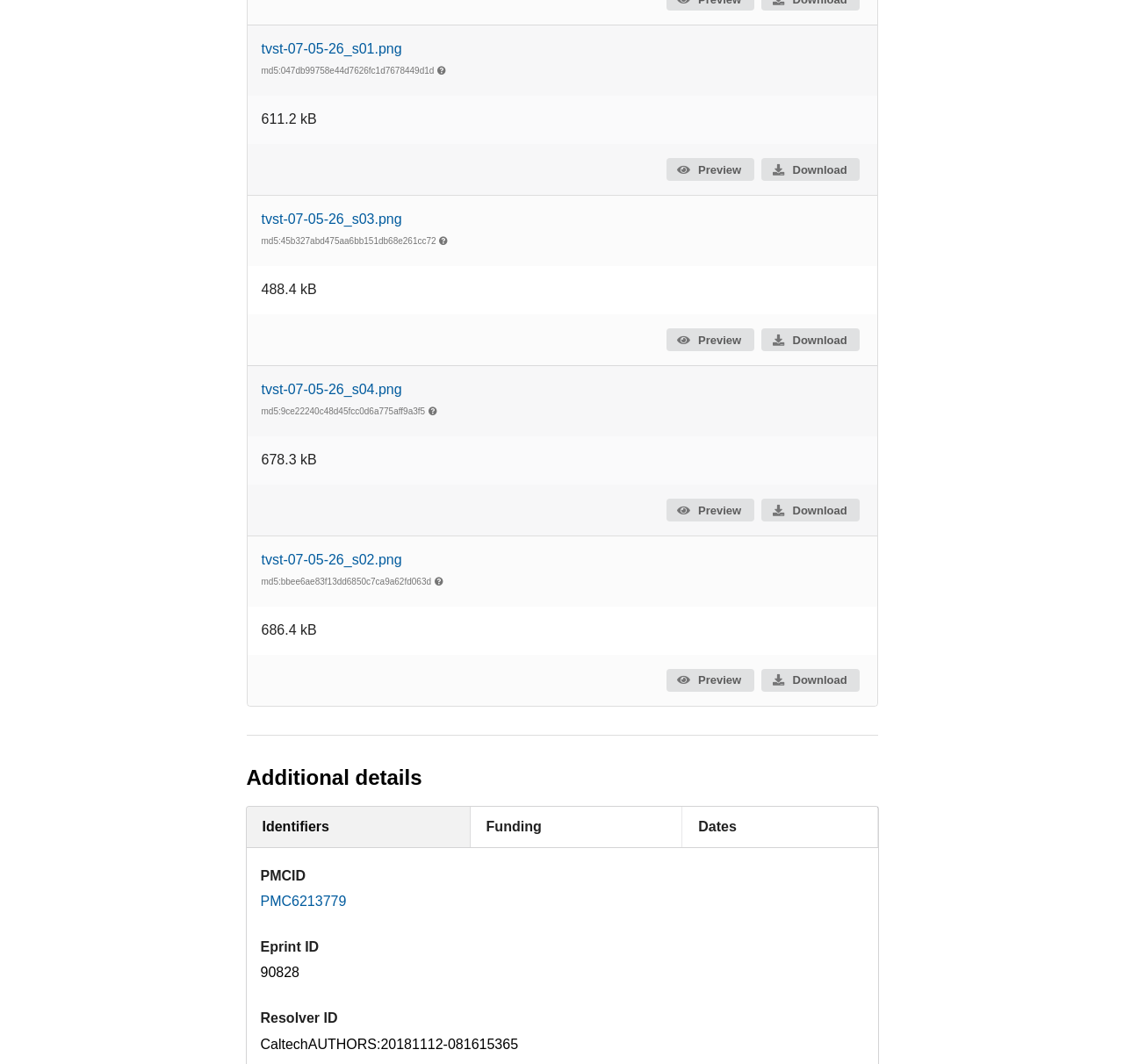Highlight the bounding box of the UI element that corresponds to this description: "tvst-07-05-26_s03.png".

[0.232, 0.199, 0.358, 0.213]